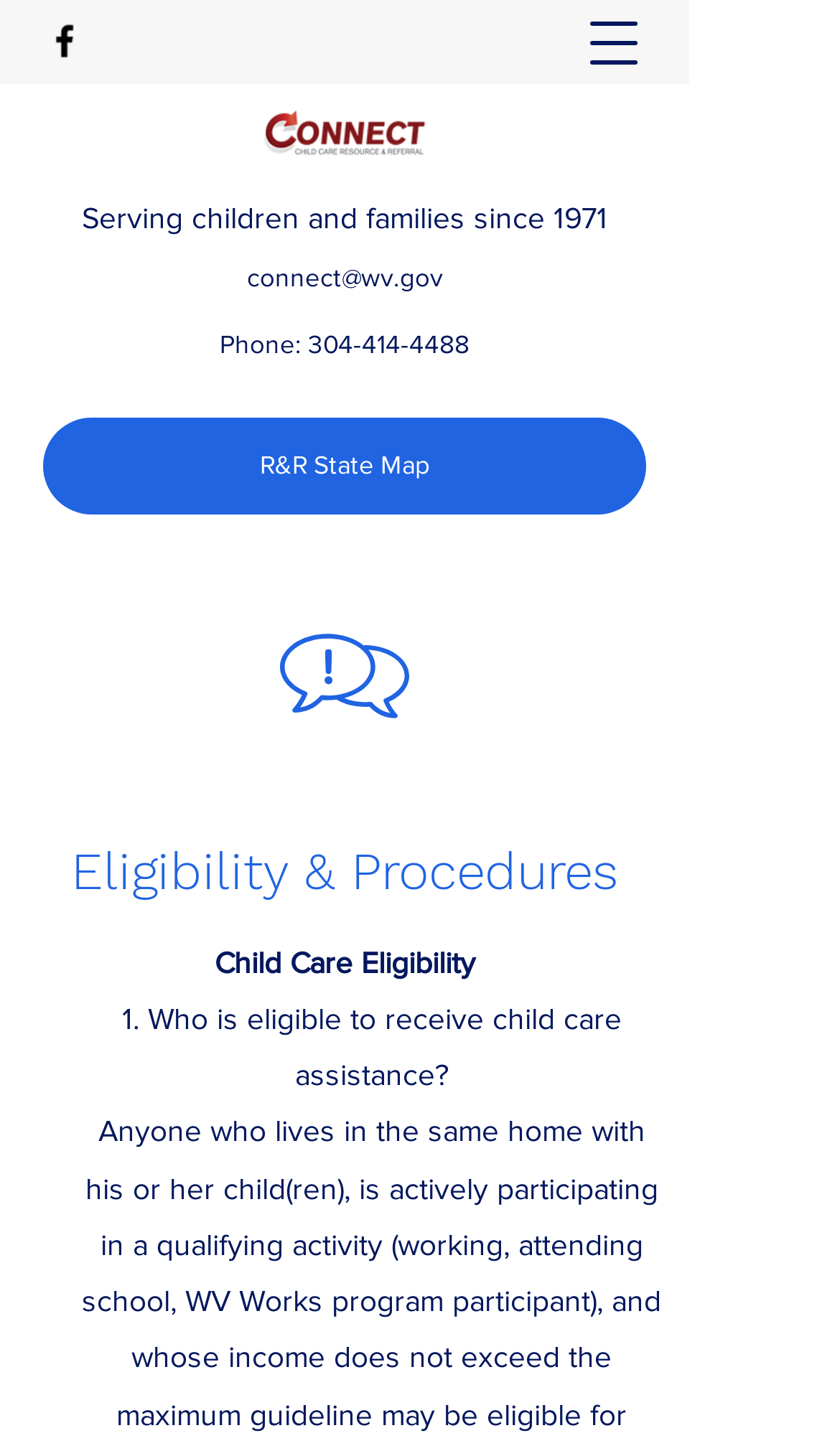Bounding box coordinates must be specified in the format (top-left x, top-left y, bottom-right x, bottom-right y). All values should be floating point numbers between 0 and 1. What are the bounding box coordinates of the UI element described as: aria-label="Facebook"

[0.051, 0.013, 0.103, 0.043]